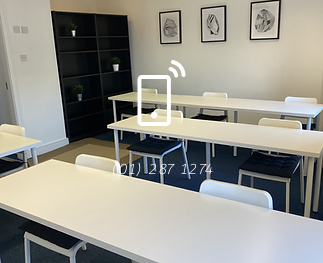Describe the image in great detail, covering all key points.

The image captures a well-lit classroom or study space designed for educational purposes, featuring multiple white tables arranged in a neat, organized manner. Each table is accompanied by a simple chair, providing a clean and conducive environment for learning. The walls are adorned with framed artwork, adding a touch of decor to the otherwise minimalistic setup. In the background, there is a black shelving unit that may be used for storage or displaying educational materials. 

In the foreground, an icon resembling a mobile phone, possibly indicating contact options, overlays the scene. This suggests that the space is associated with a learning center, likely providing students with a way to reach out for inquiries or bookings. A phone number, "(01) 287 1274," is prominently displayed, reinforcing the accessibility of communication for prospective students or participants interested in courses, such as the 6th Year HL Accounting course. The overall ambiance is inviting, aimed at facilitating academic achievement and interaction.